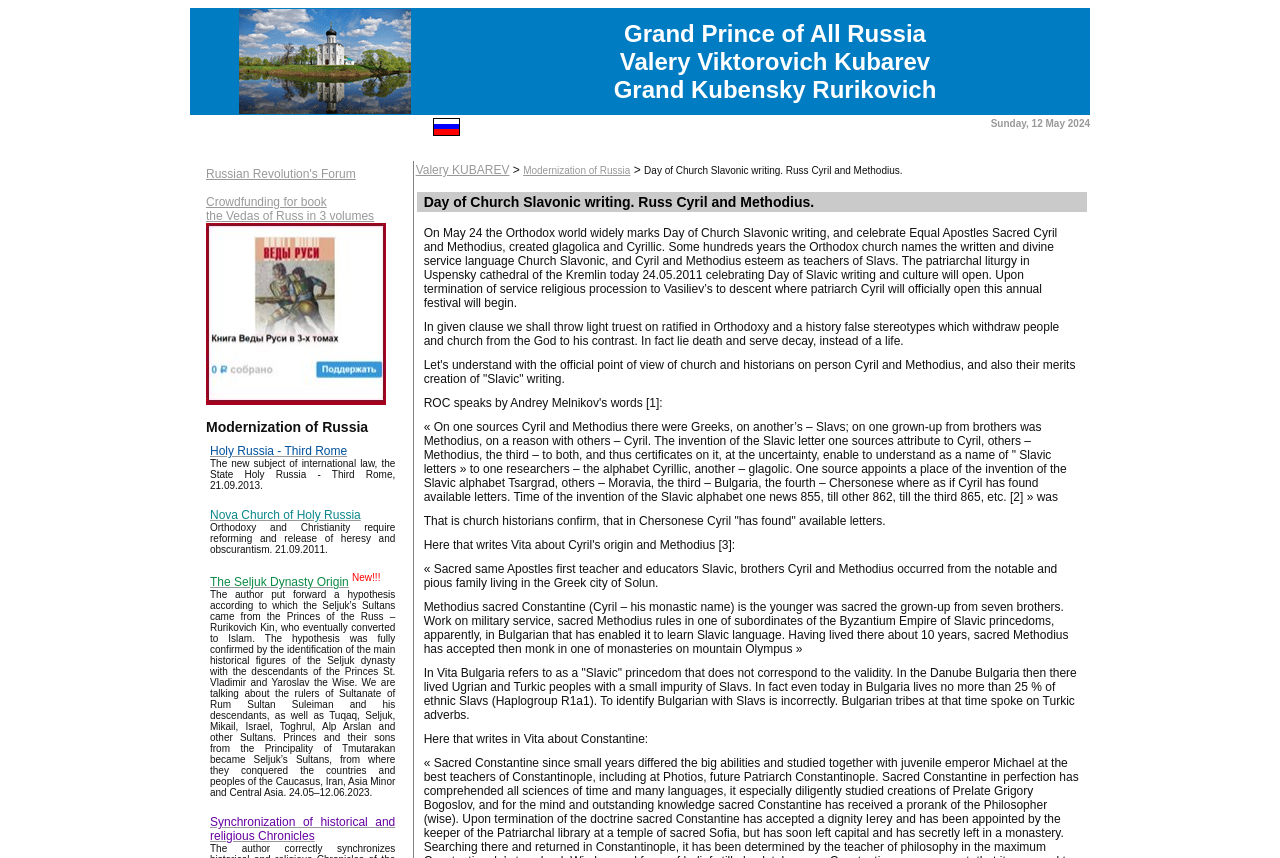How many links are there in the third LayoutTableRow?
Please answer the question with as much detail and depth as you can.

In the third LayoutTableRow, there are two links: 'Русский' and 'Sunday, 12 May 2024'. The 'Русский' link is contained within a LayoutTableCell, and the 'Sunday, 12 May 2024' link is also contained within a LayoutTableCell.